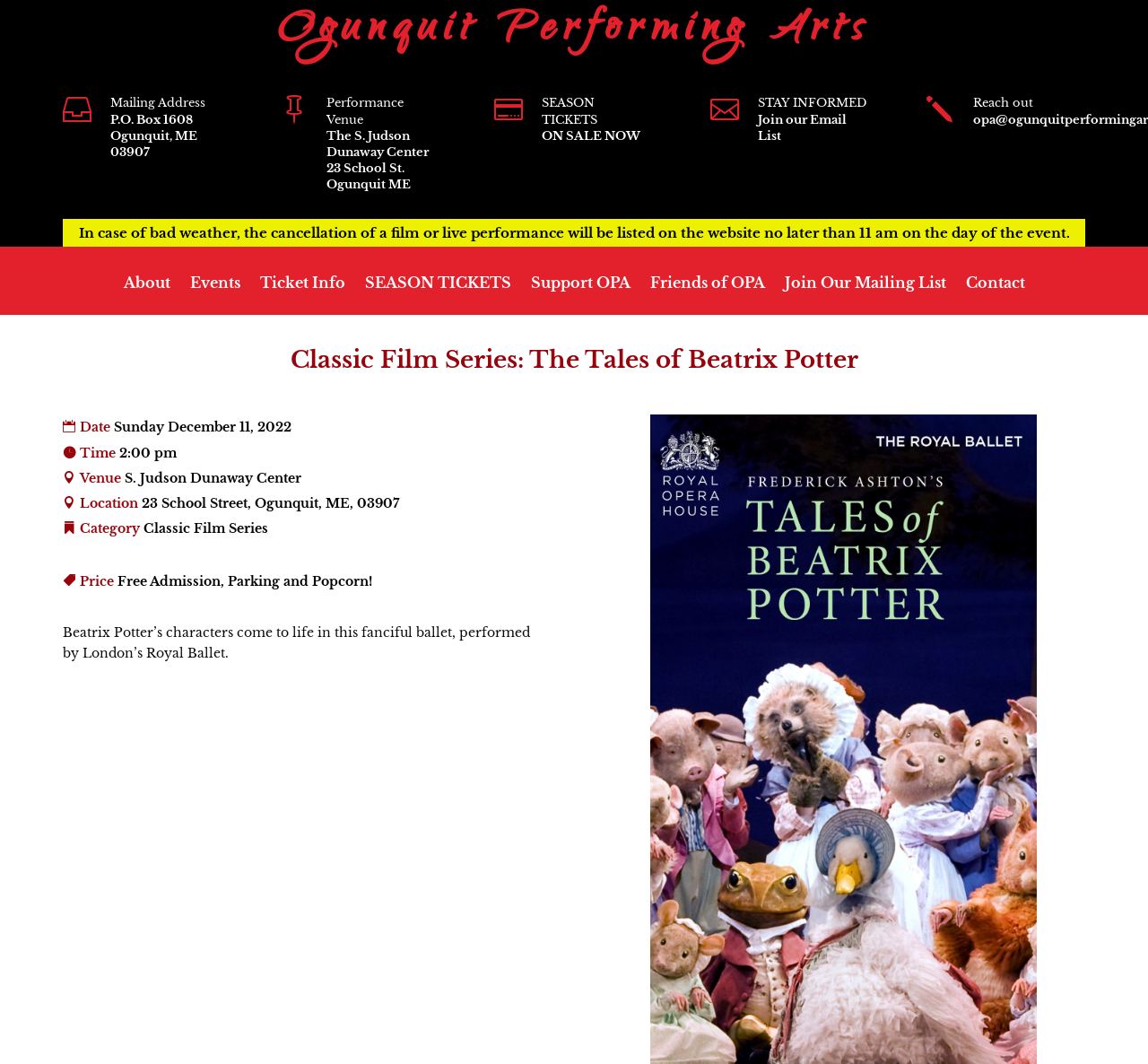Determine the bounding box coordinates of the element that should be clicked to execute the following command: "Click SEASON TICKETS".

[0.472, 0.09, 0.52, 0.119]